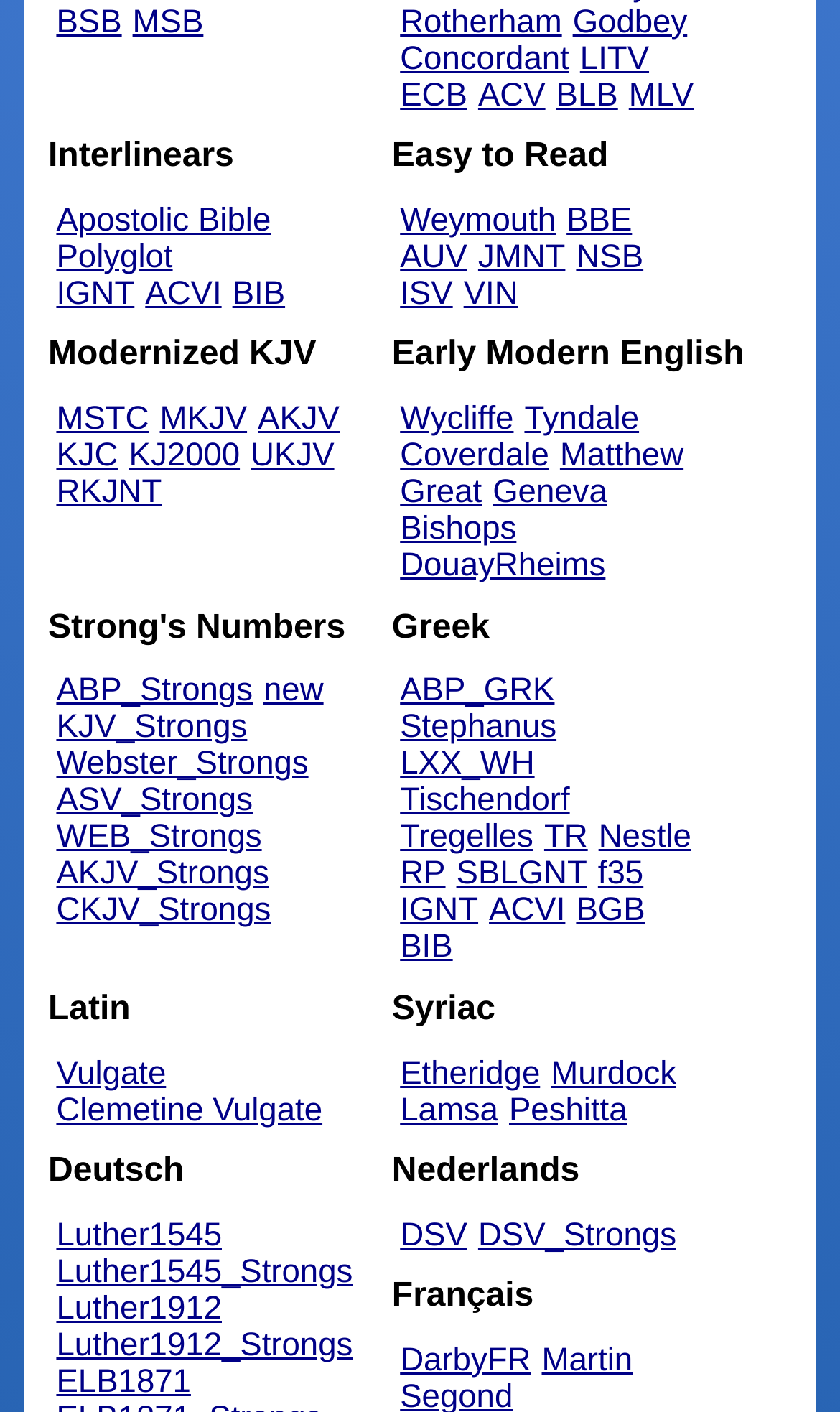Using the webpage screenshot, locate the HTML element that fits the following description and provide its bounding box: "Clemetine Vulgate".

[0.067, 0.773, 0.384, 0.799]